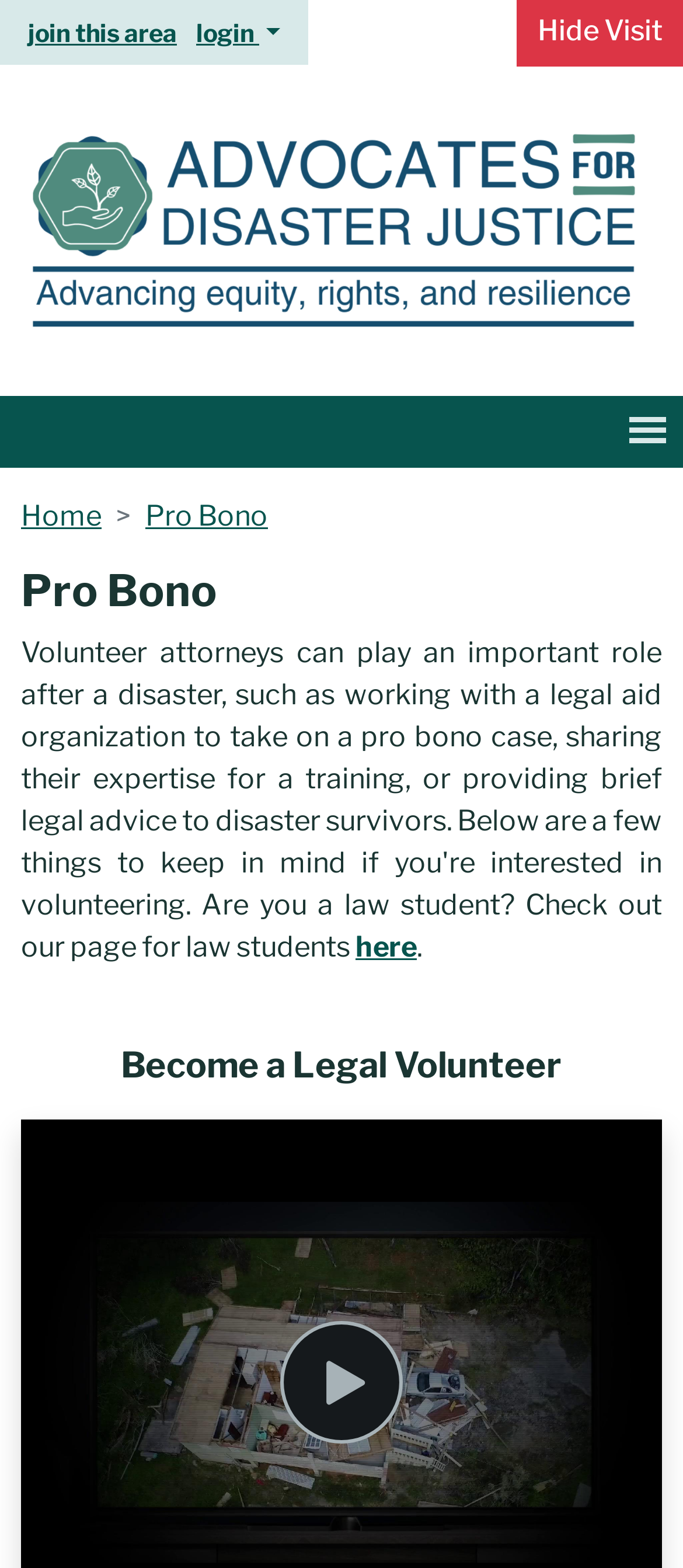Determine the bounding box coordinates of the region I should click to achieve the following instruction: "Click to join this area". Ensure the bounding box coordinates are four float numbers between 0 and 1, i.e., [left, top, right, bottom].

[0.041, 0.011, 0.259, 0.03]